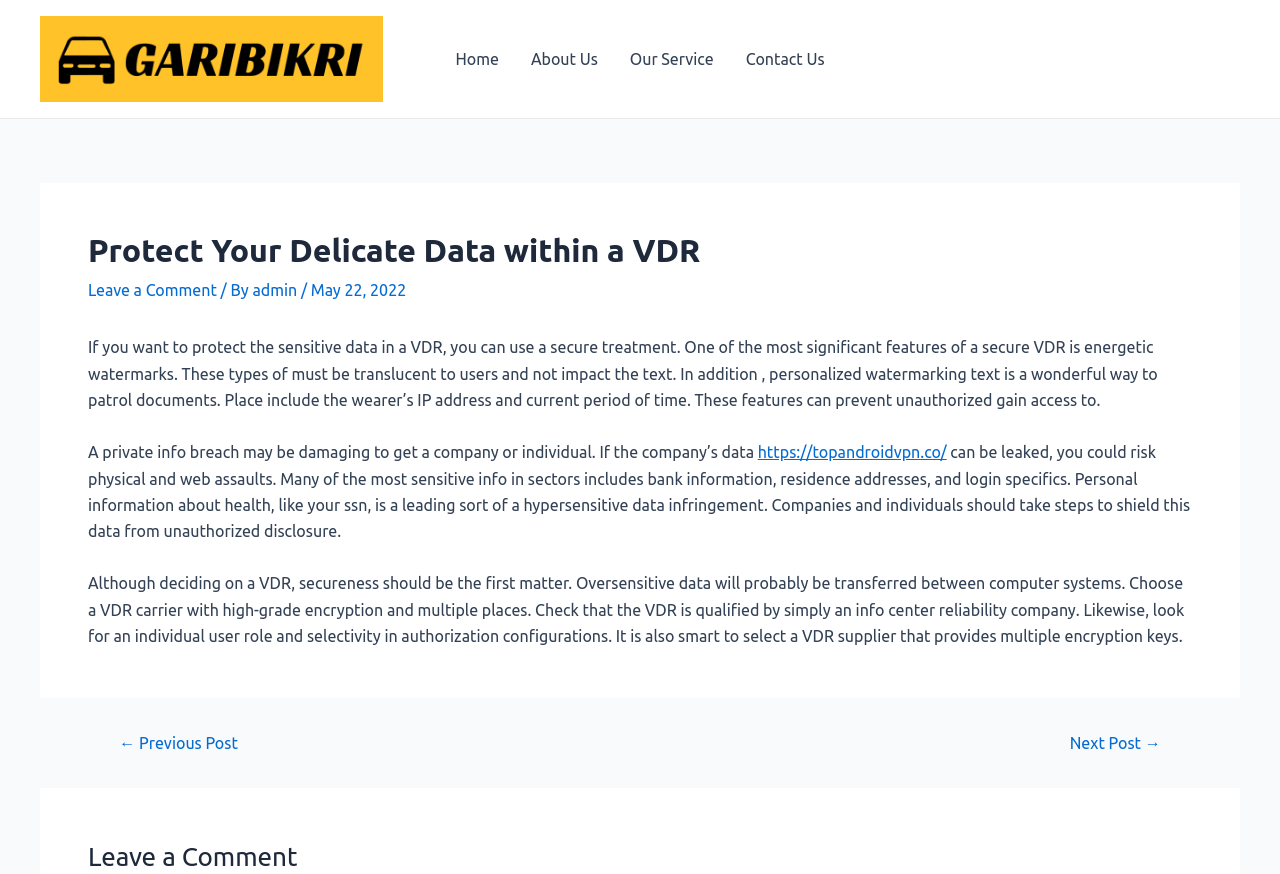Provide a thorough description of the webpage's content and layout.

The webpage is about protecting sensitive data within a Virtual Data Room (VDR). At the top, there is a link on the left side, followed by a site navigation menu with four links: "Home", "About Us", "Our Service", and "Contact Us". 

Below the navigation menu, there is an article section that takes up most of the page. The article has a heading "Protect Your Delicate Data within a VDR" at the top, followed by a link to "Leave a Comment" and information about the author and the date of publication, "May 22, 2022". 

The main content of the article is divided into four paragraphs. The first paragraph explains the importance of using a secure treatment to protect sensitive data in a VDR, highlighting the feature of energetic watermarks. The second paragraph discusses the risks of a private data breach, including physical and web assaults. The third paragraph mentions the types of sensitive information that need to be protected, such as bank information and personal health data. The fourth paragraph provides guidance on choosing a secure VDR, emphasizing the importance of high-grade encryption, multiple locations, and user role management.

At the bottom of the page, there is a post navigation section with two links: "← Previous Post" and "Next Post →".